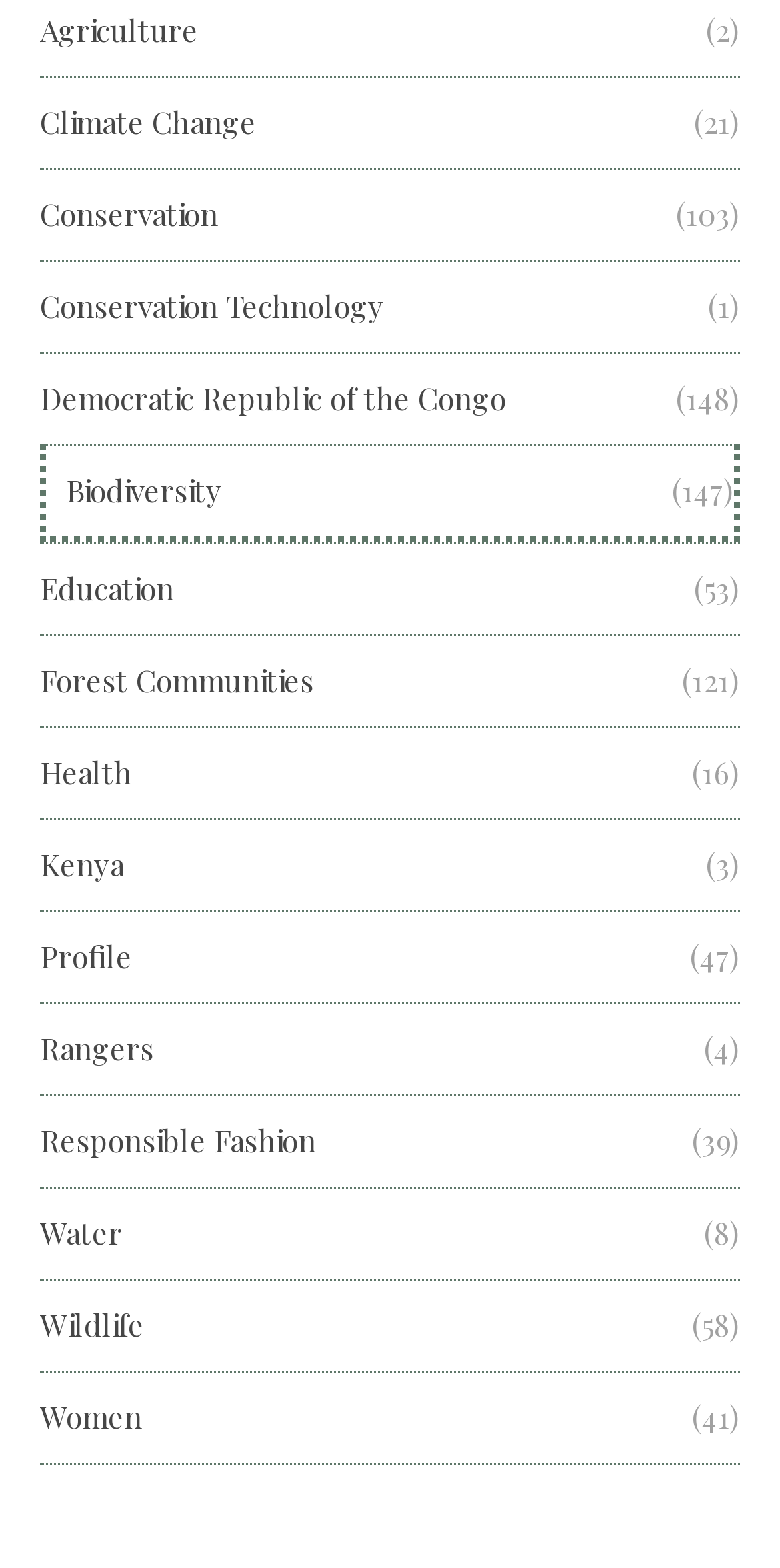Identify the bounding box coordinates of the area that should be clicked in order to complete the given instruction: "View Conservation". The bounding box coordinates should be four float numbers between 0 and 1, i.e., [left, top, right, bottom].

[0.051, 0.109, 0.279, 0.166]